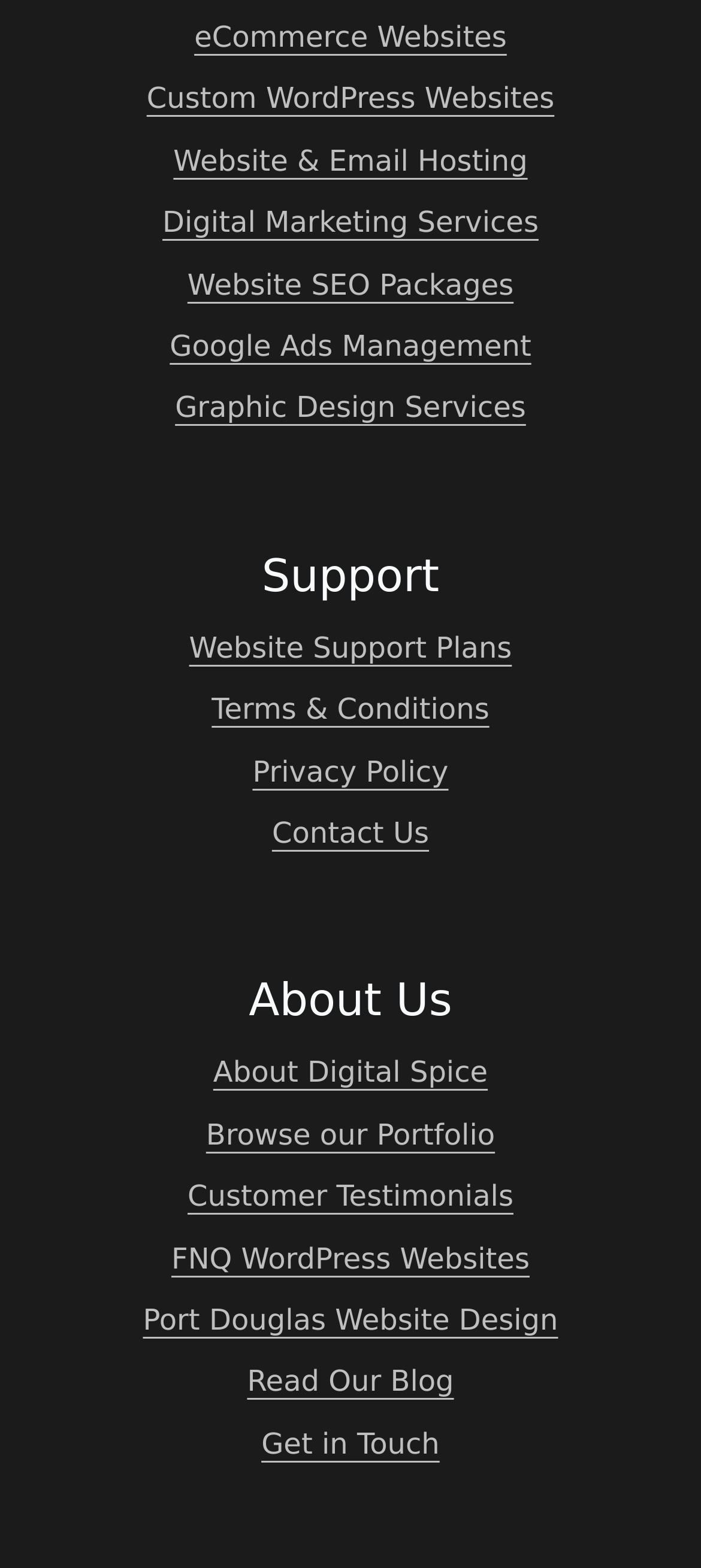Locate the bounding box coordinates of the clickable region necessary to complete the following instruction: "Get in Touch". Provide the coordinates in the format of four float numbers between 0 and 1, i.e., [left, top, right, bottom].

[0.373, 0.908, 0.627, 0.934]